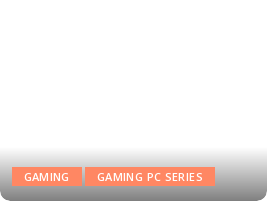Where are the buttons positioned?
Look at the image and respond with a one-word or short phrase answer.

at the bottom